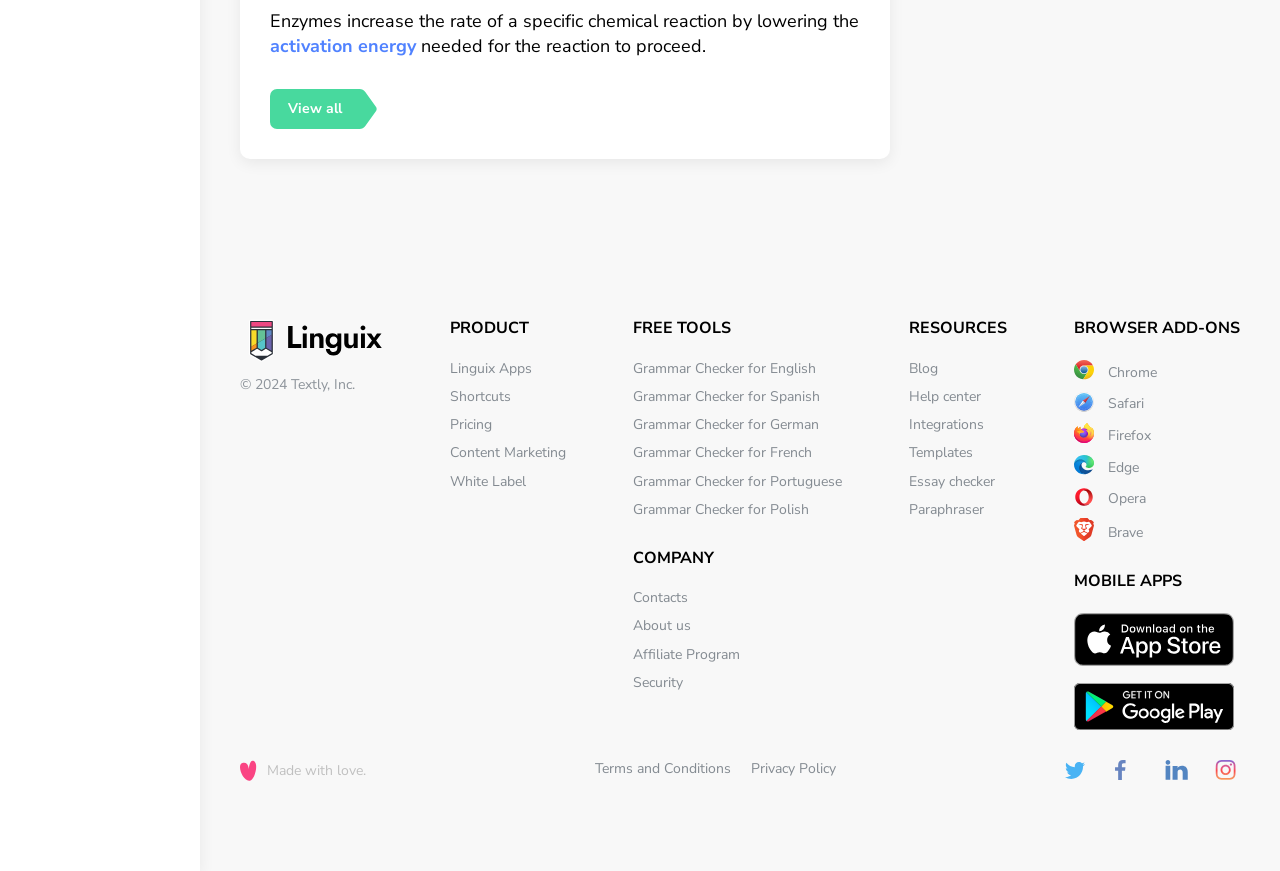Bounding box coordinates are specified in the format (top-left x, top-left y, bottom-right x, bottom-right y). All values are floating point numbers bounded between 0 and 1. Please provide the bounding box coordinate of the region this sentence describes: Paraphraser

[0.71, 0.574, 0.769, 0.596]